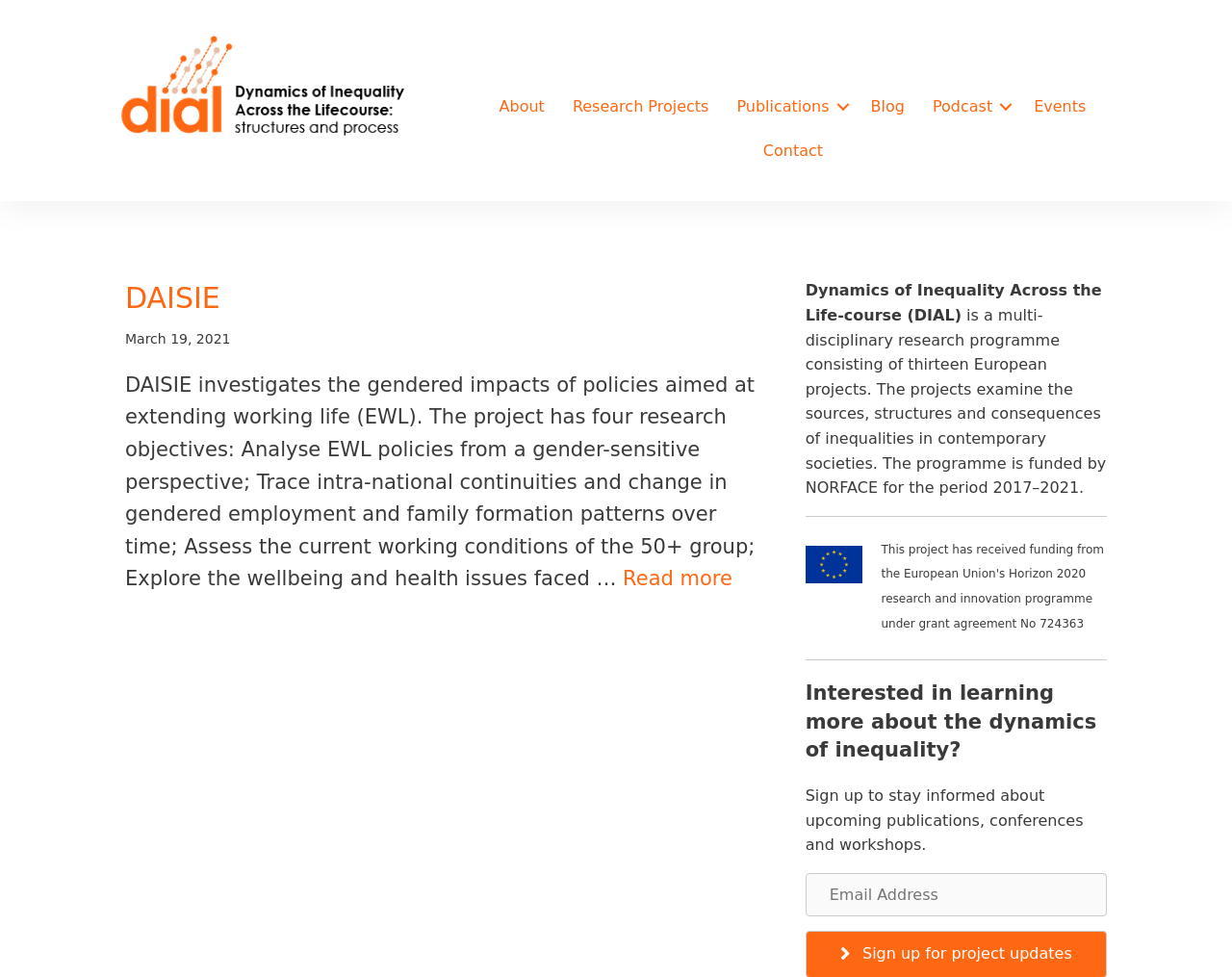What is the name of the research programme?
Make sure to answer the question with a detailed and comprehensive explanation.

The answer can be found in the StaticText element with the text 'Dynamics of Inequality Across the Life-course (DIAL)' which is located at the bottom of the webpage. This text is part of a larger block of text that describes the programme.